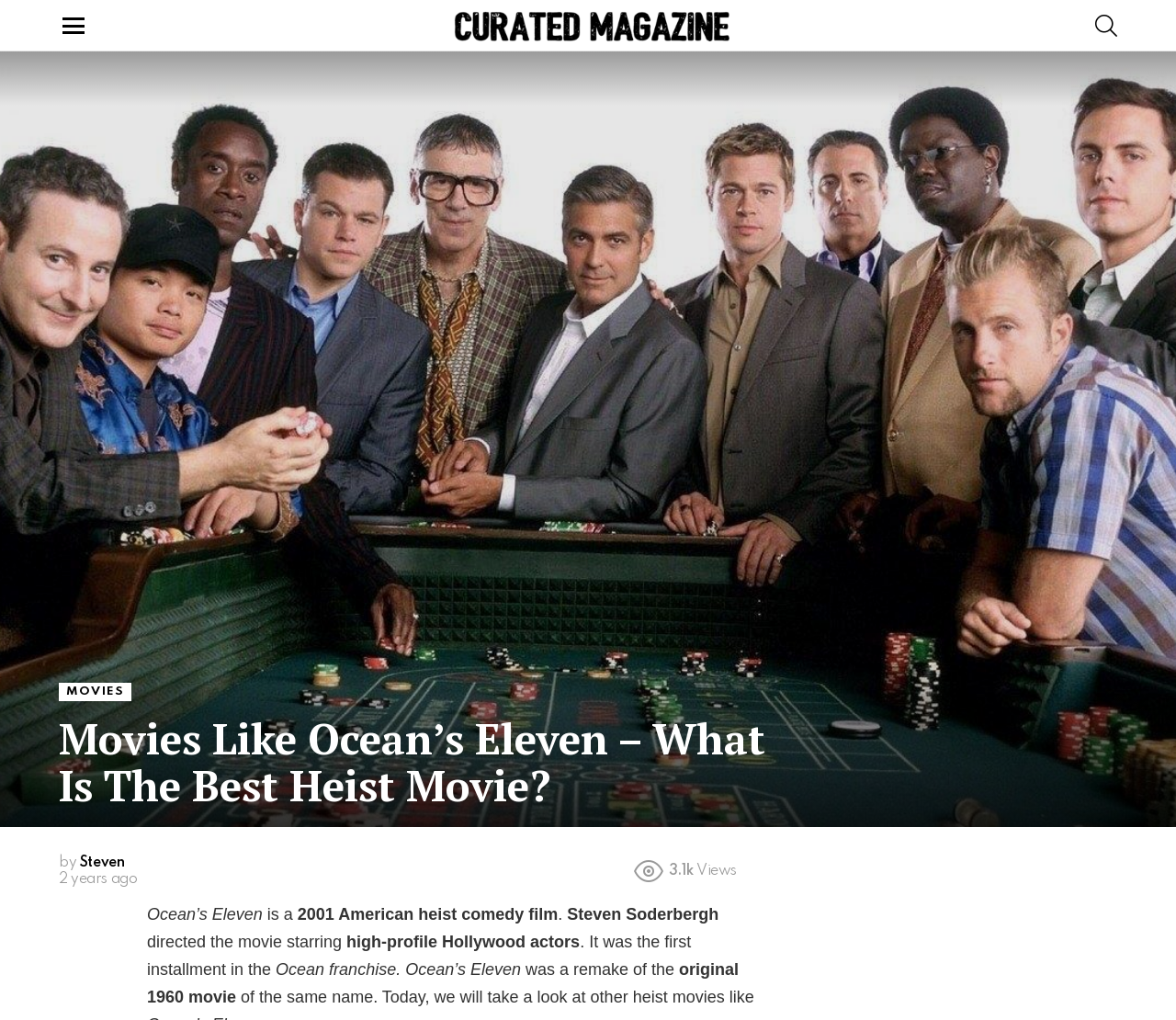When was the article published?
Based on the visual, give a brief answer using one word or a short phrase.

April 20, 2022